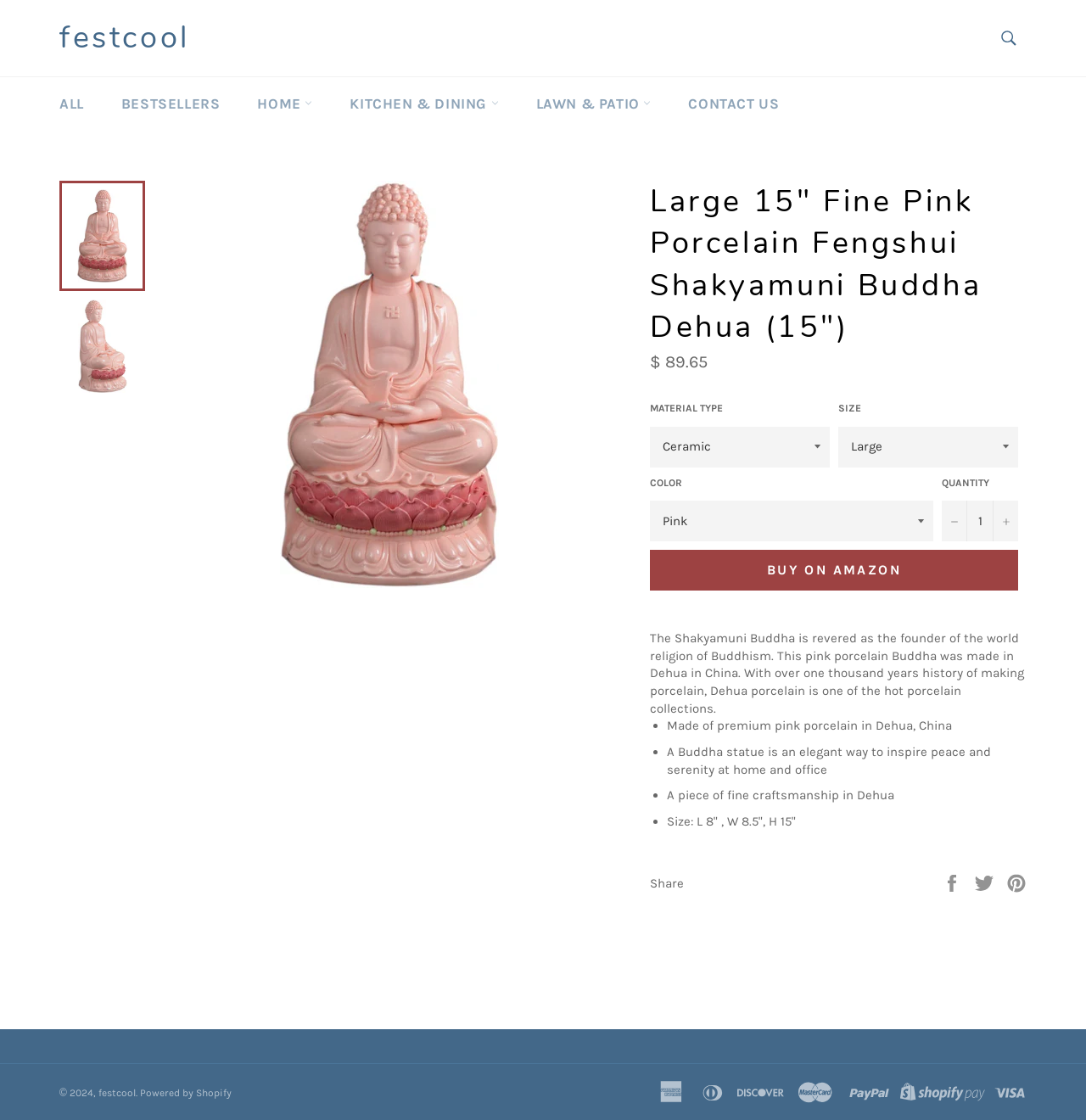Answer briefly with one word or phrase:
How many links are there in the top navigation bar?

6